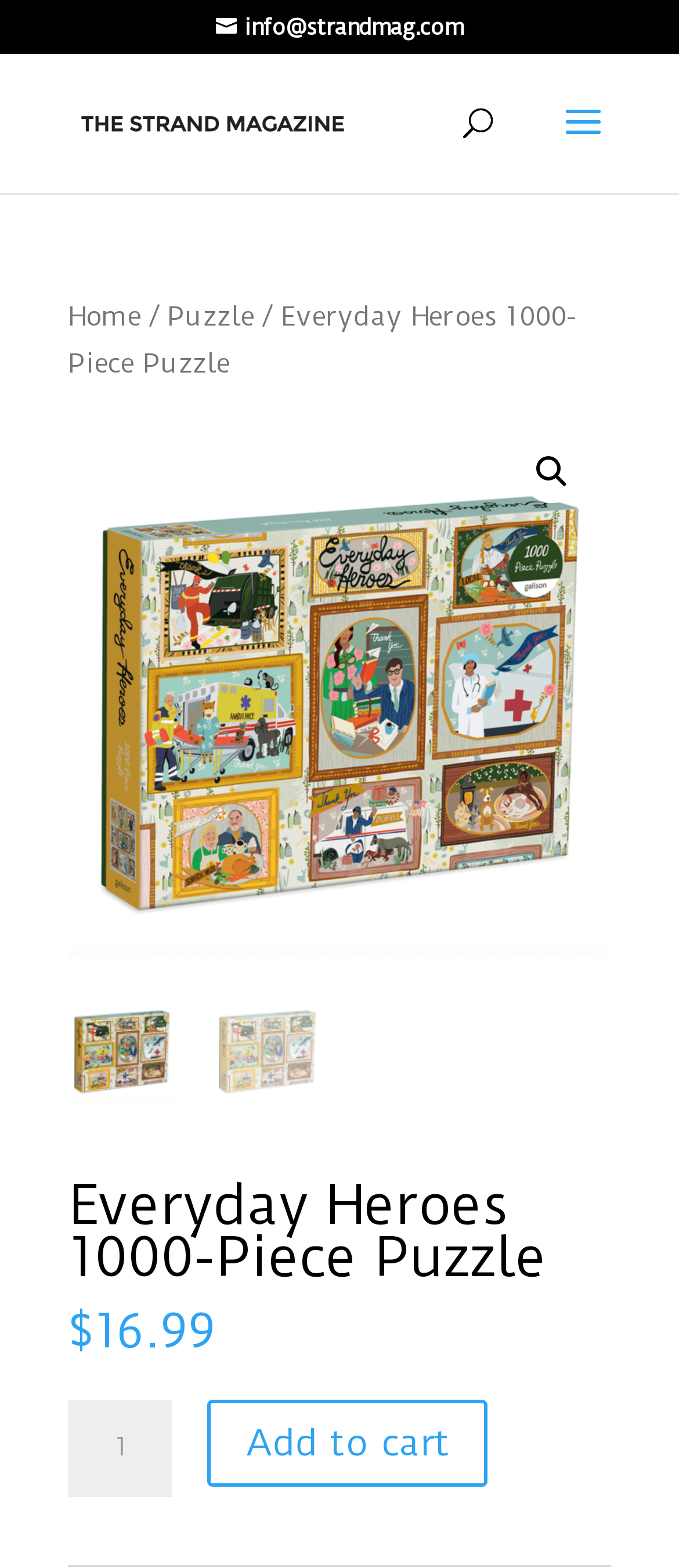Determine the bounding box coordinates of the element's region needed to click to follow the instruction: "Go to home page". Provide these coordinates as four float numbers between 0 and 1, formatted as [left, top, right, bottom].

[0.1, 0.191, 0.208, 0.212]